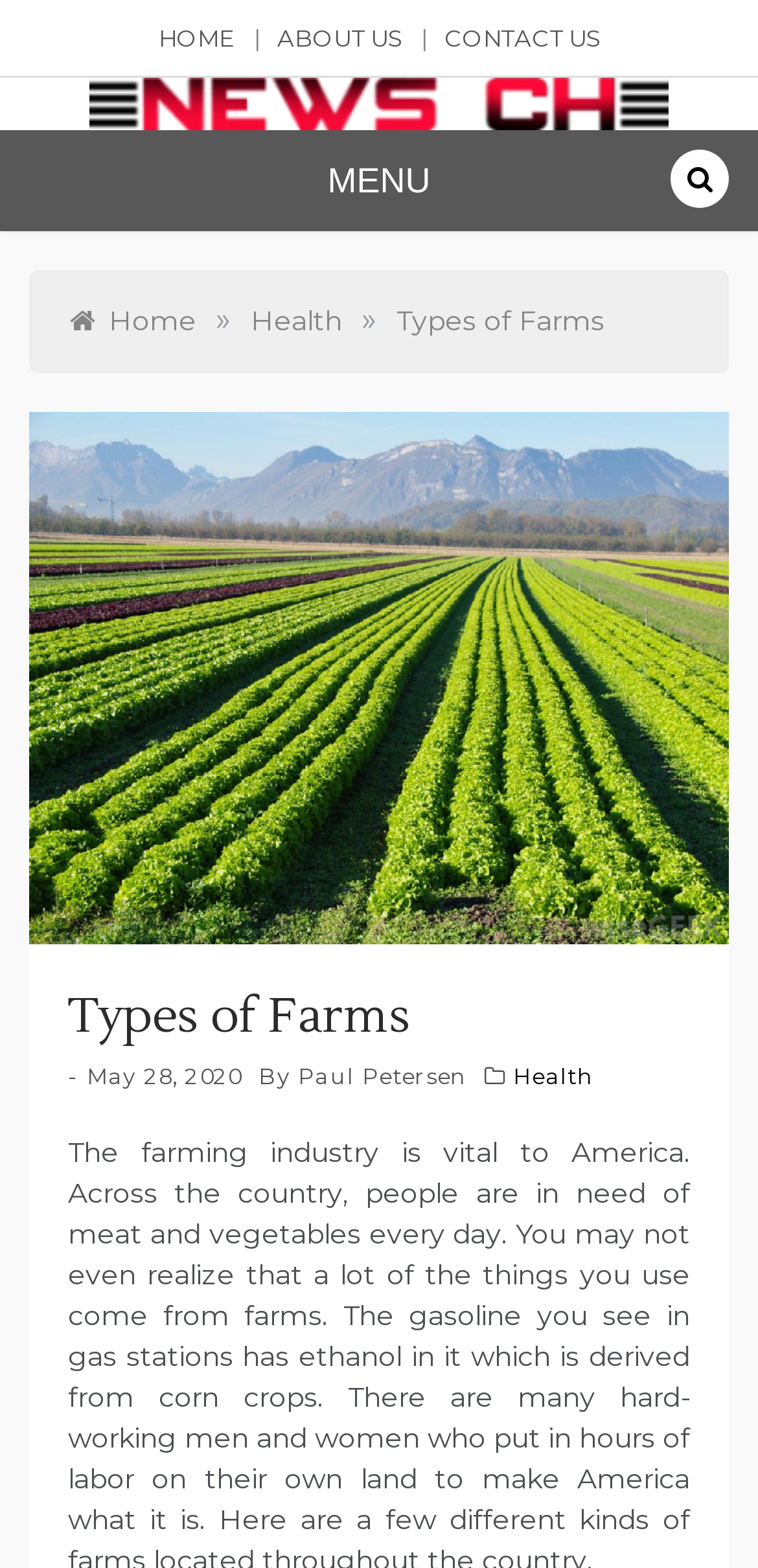What is the title of the article?
Kindly answer the question with as much detail as you can.

I looked at the heading element with the text 'Types of Farms' and determined that it is the title of the article.